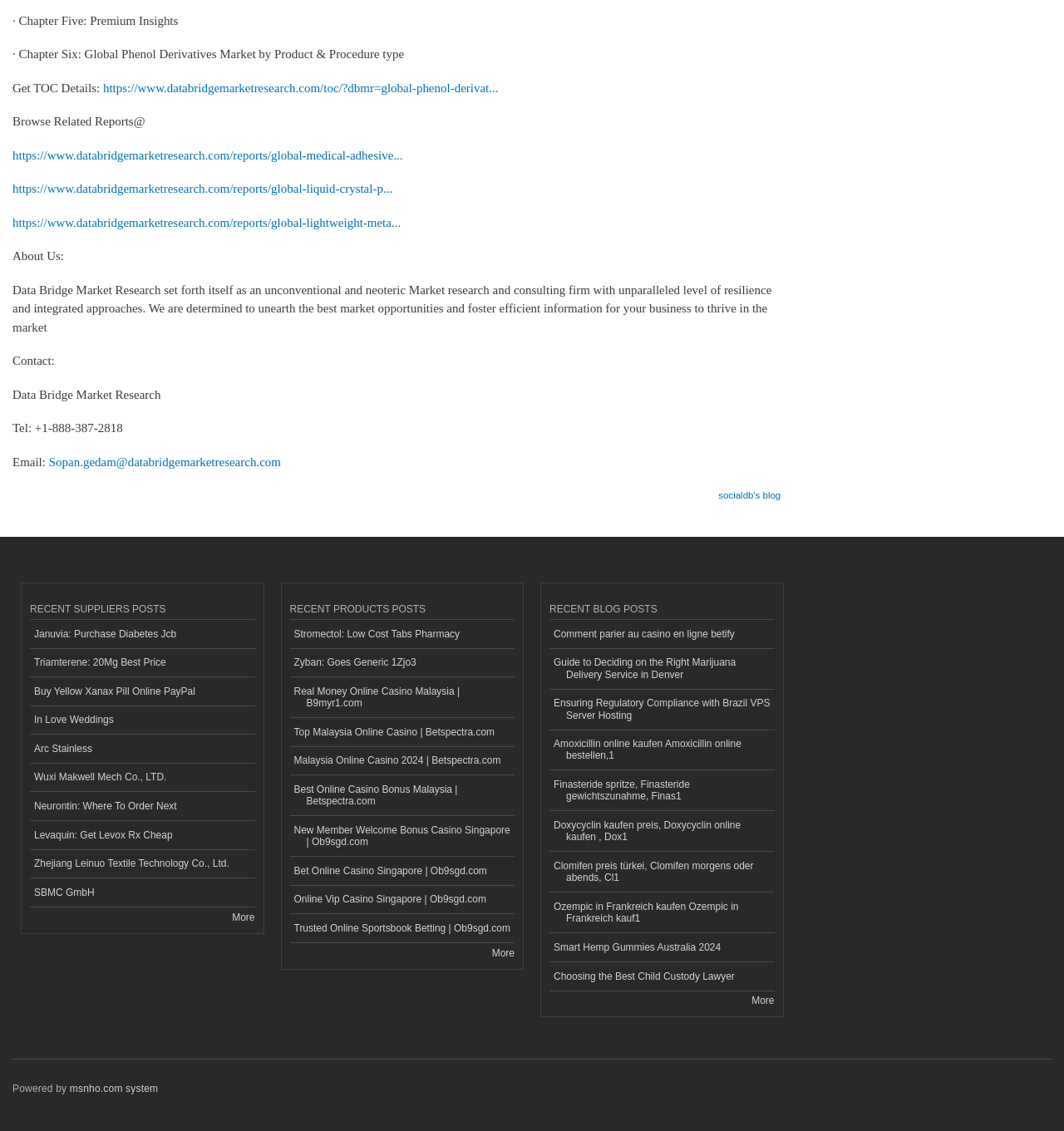Respond to the question below with a single word or phrase:
How many recent supplier posts are listed on the webpage?

9